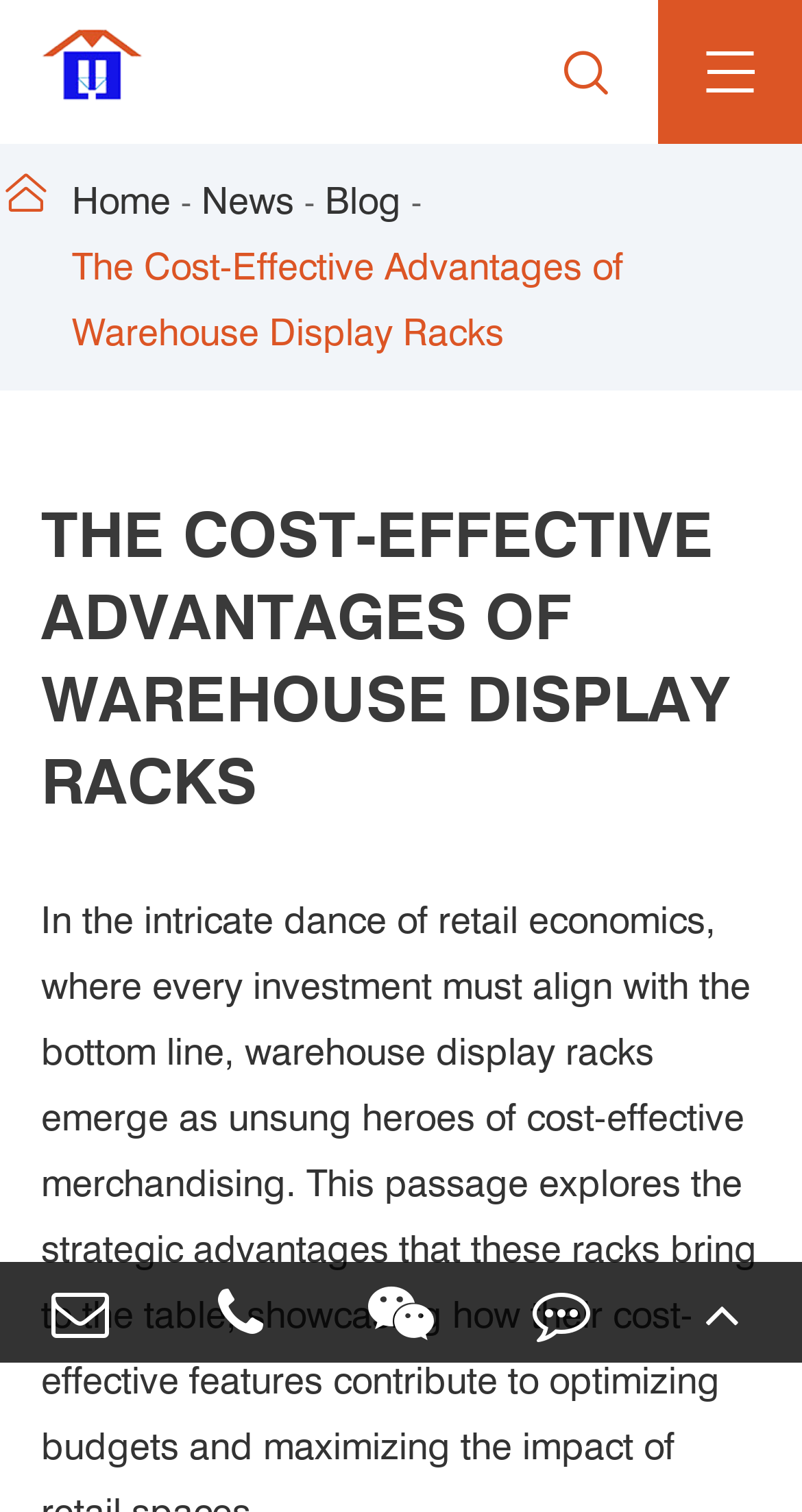Determine the bounding box of the UI element mentioned here: "title="Wechat"". The coordinates must be in the format [left, top, right, bottom] with values ranging from 0 to 1.

[0.4, 0.835, 0.6, 0.901]